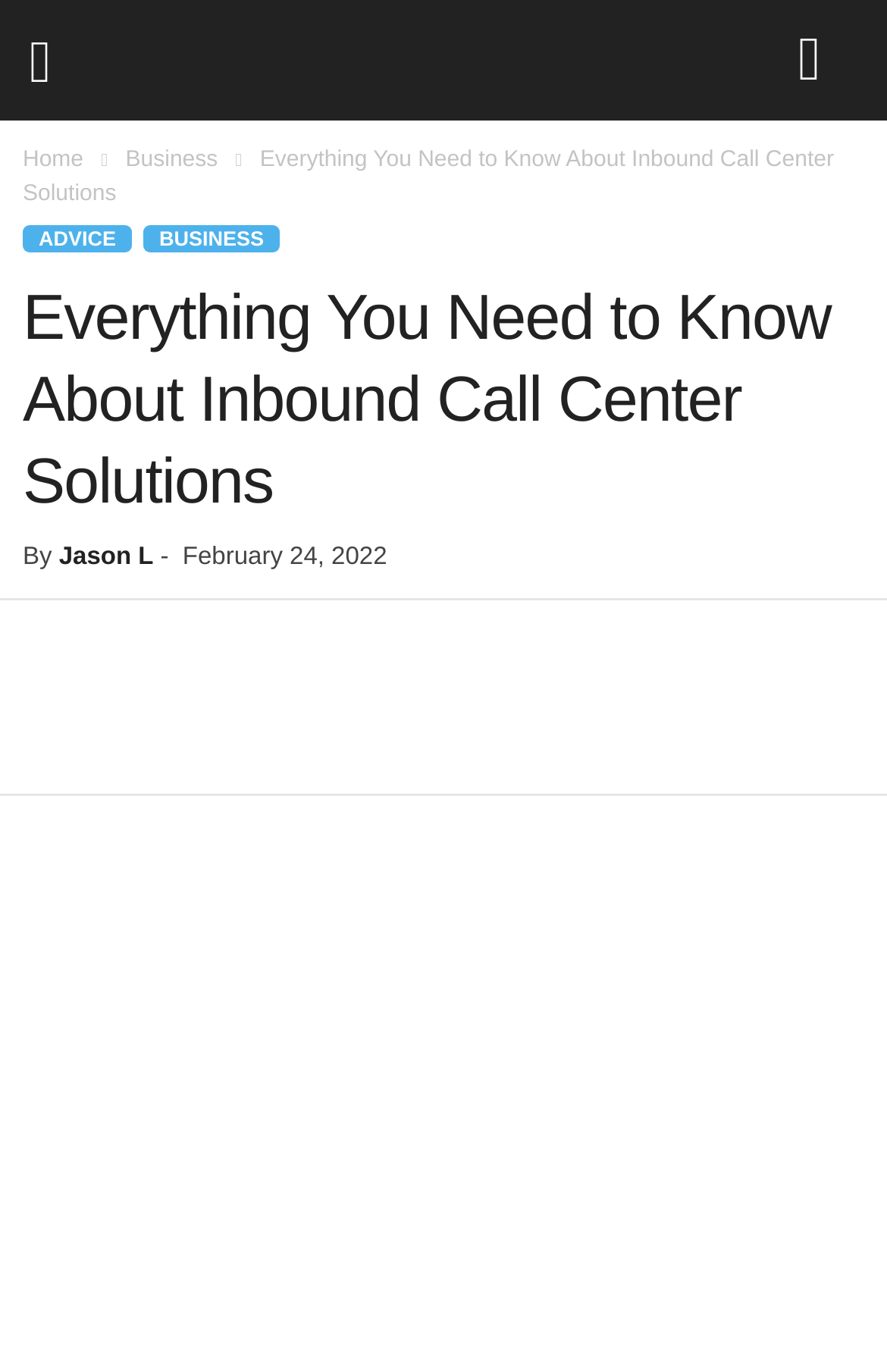Given the description "title="More"", determine the bounding box of the corresponding UI element.

[0.379, 0.496, 0.487, 0.562]